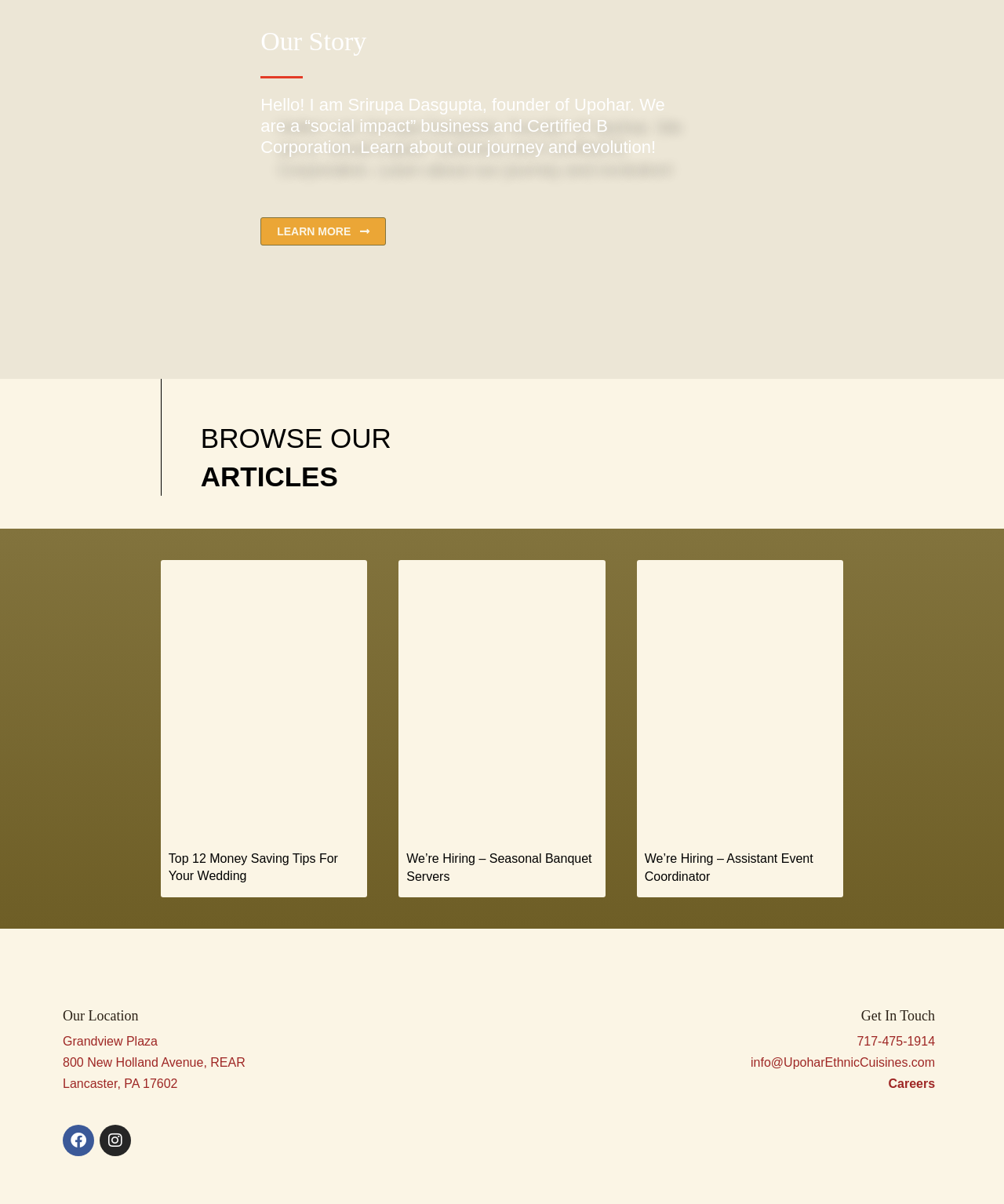Please find the bounding box coordinates for the clickable element needed to perform this instruction: "Get a free quote".

None